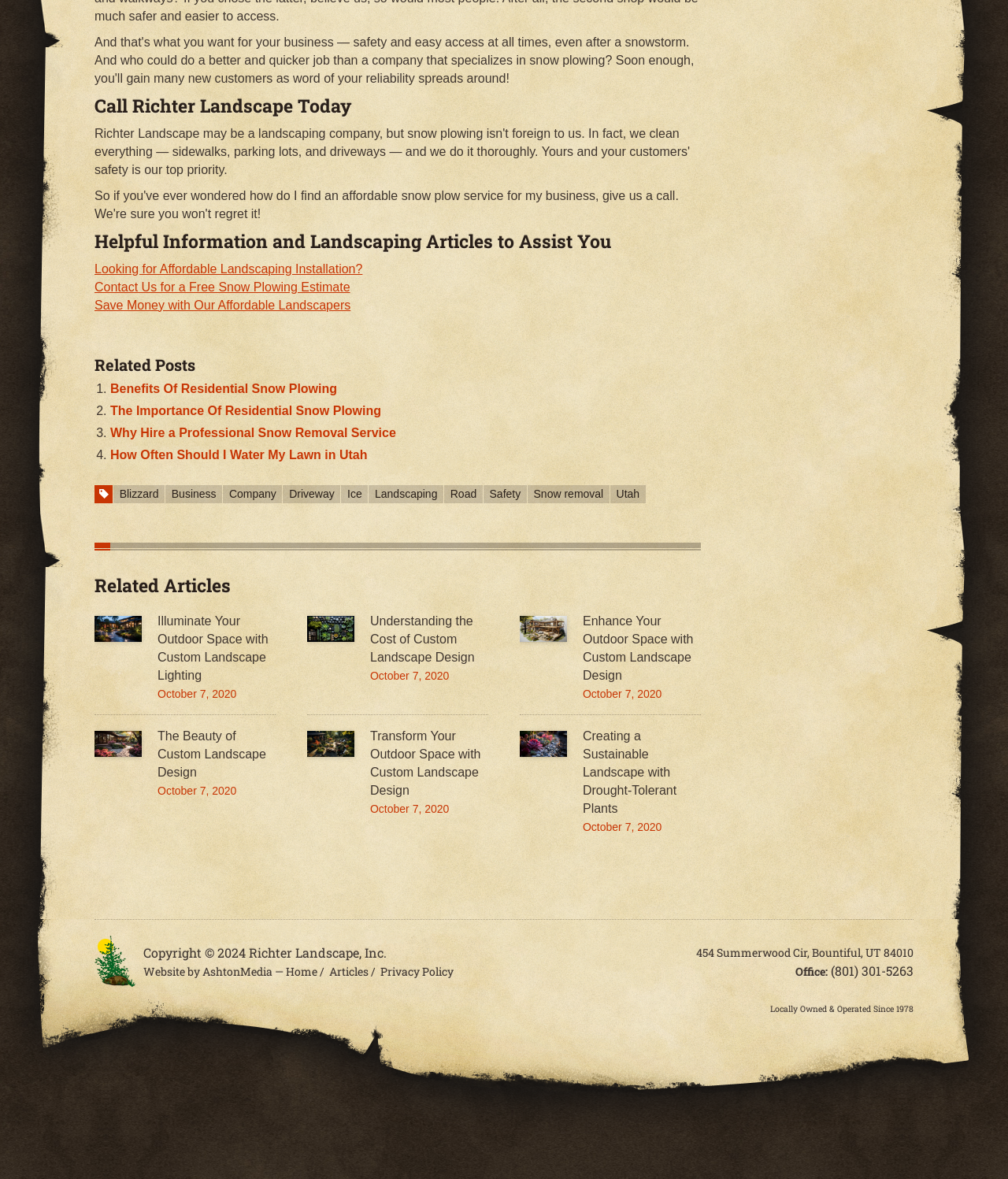Locate the bounding box coordinates of the clickable element to fulfill the following instruction: "View 'Illuminate Your Outdoor Space with Custom Landscape Lighting'". Provide the coordinates as four float numbers between 0 and 1 in the format [left, top, right, bottom].

[0.156, 0.521, 0.266, 0.578]